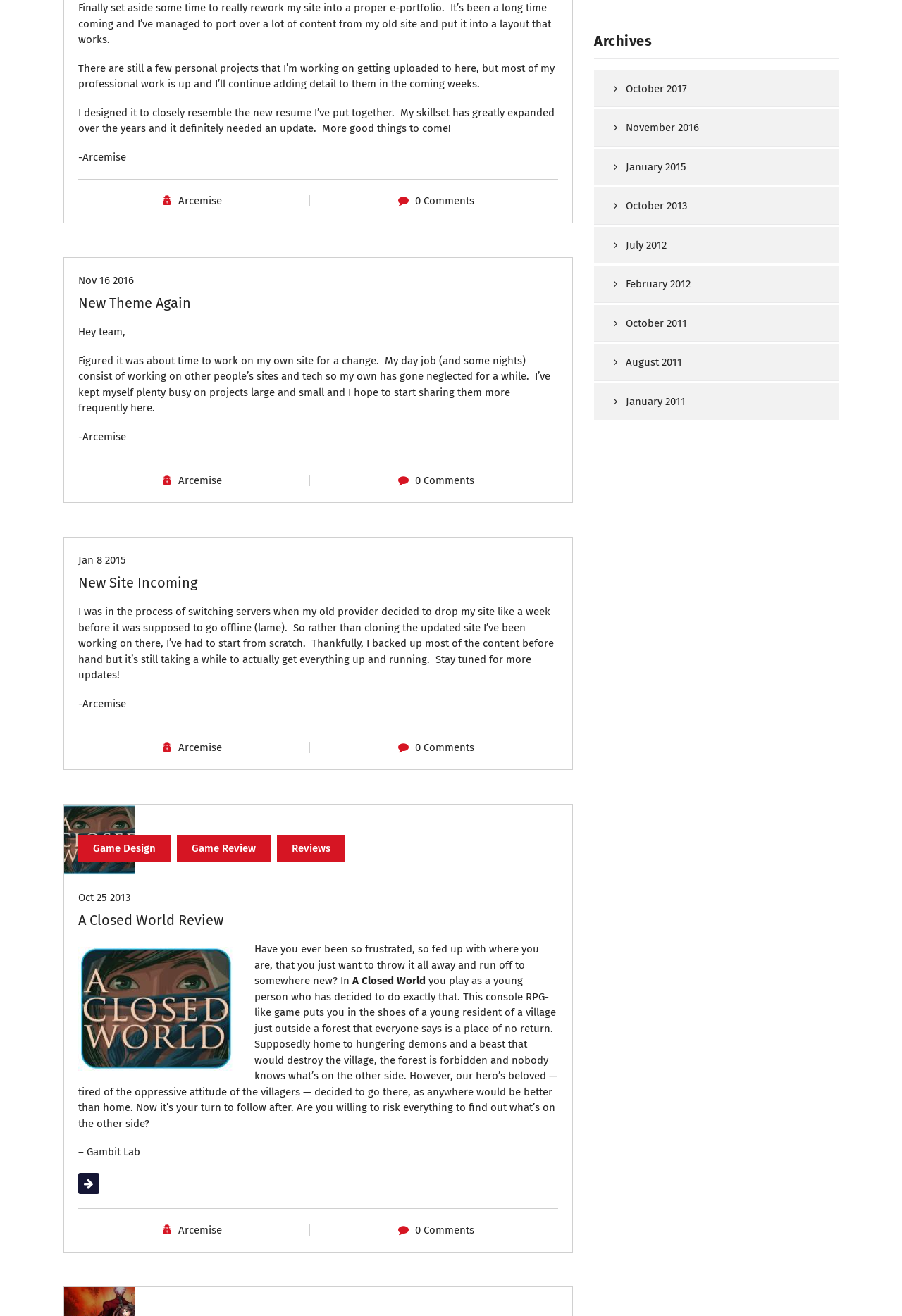Using the element description: "Jan 8 2015", determine the bounding box coordinates. The coordinates should be in the format [left, top, right, bottom], with values between 0 and 1.

[0.087, 0.421, 0.14, 0.43]